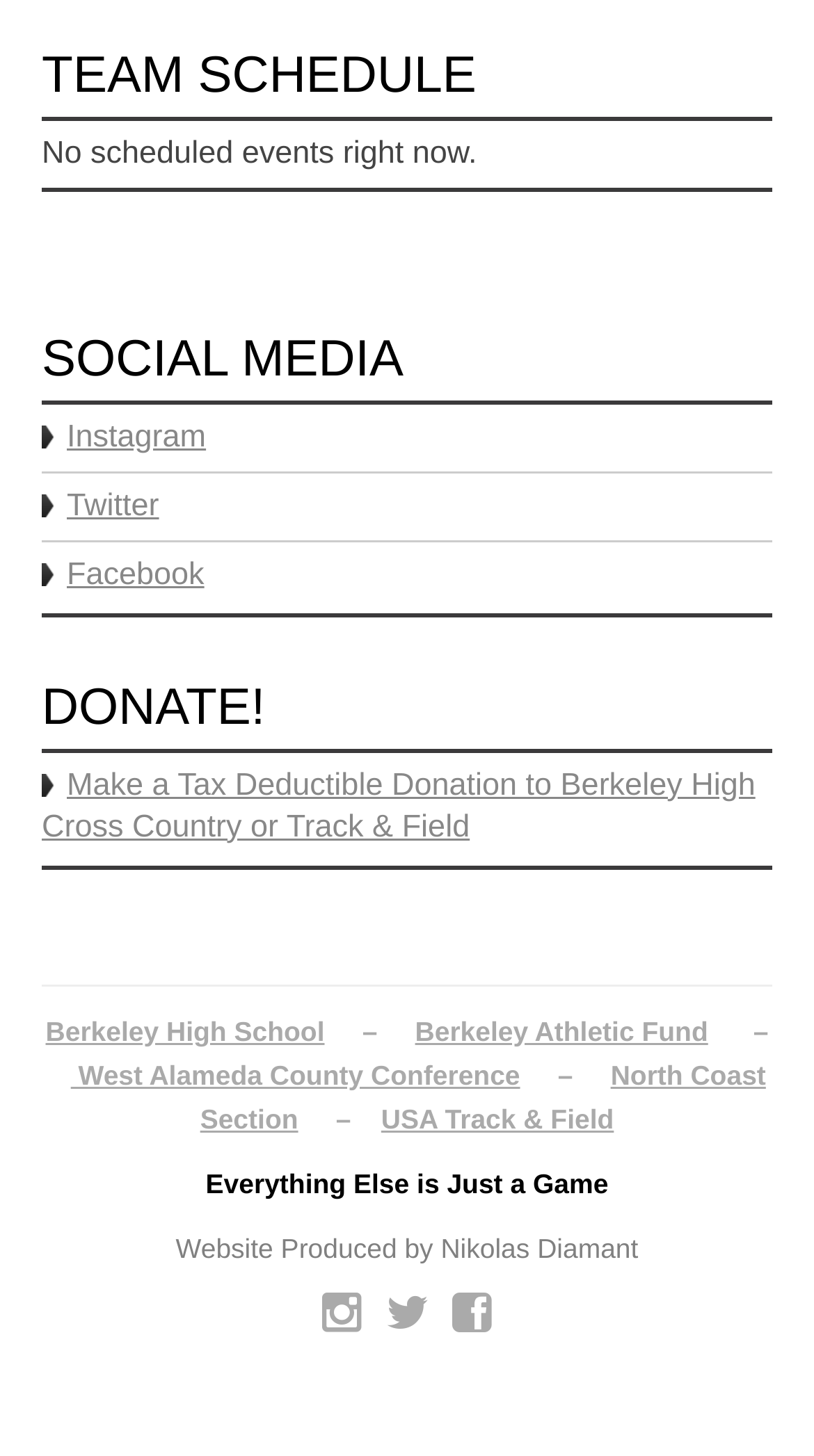Please locate the clickable area by providing the bounding box coordinates to follow this instruction: "View team schedule".

[0.051, 0.032, 0.949, 0.083]